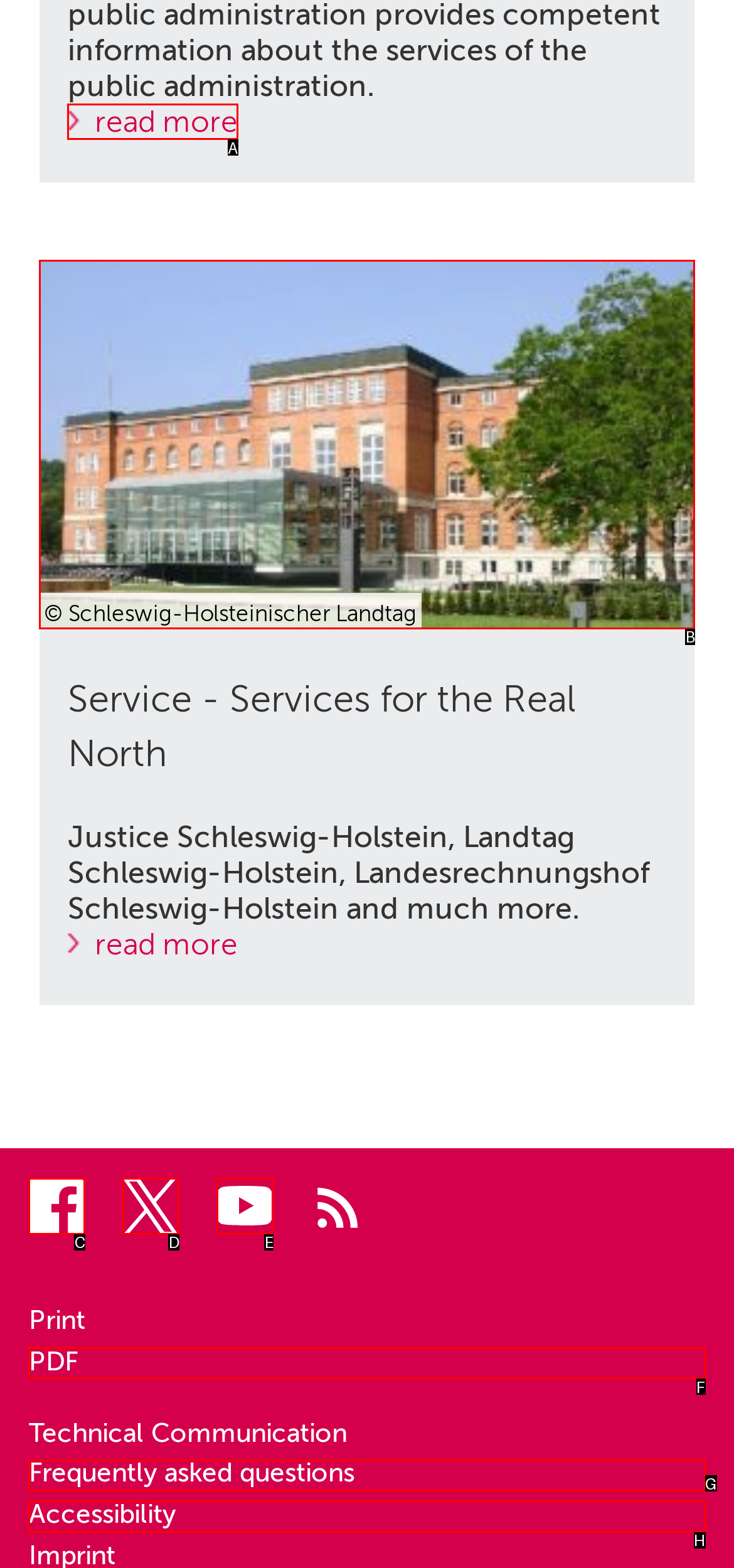Select the appropriate HTML element to click for the following task: Learn about Cyber Security
Answer with the letter of the selected option from the given choices directly.

None